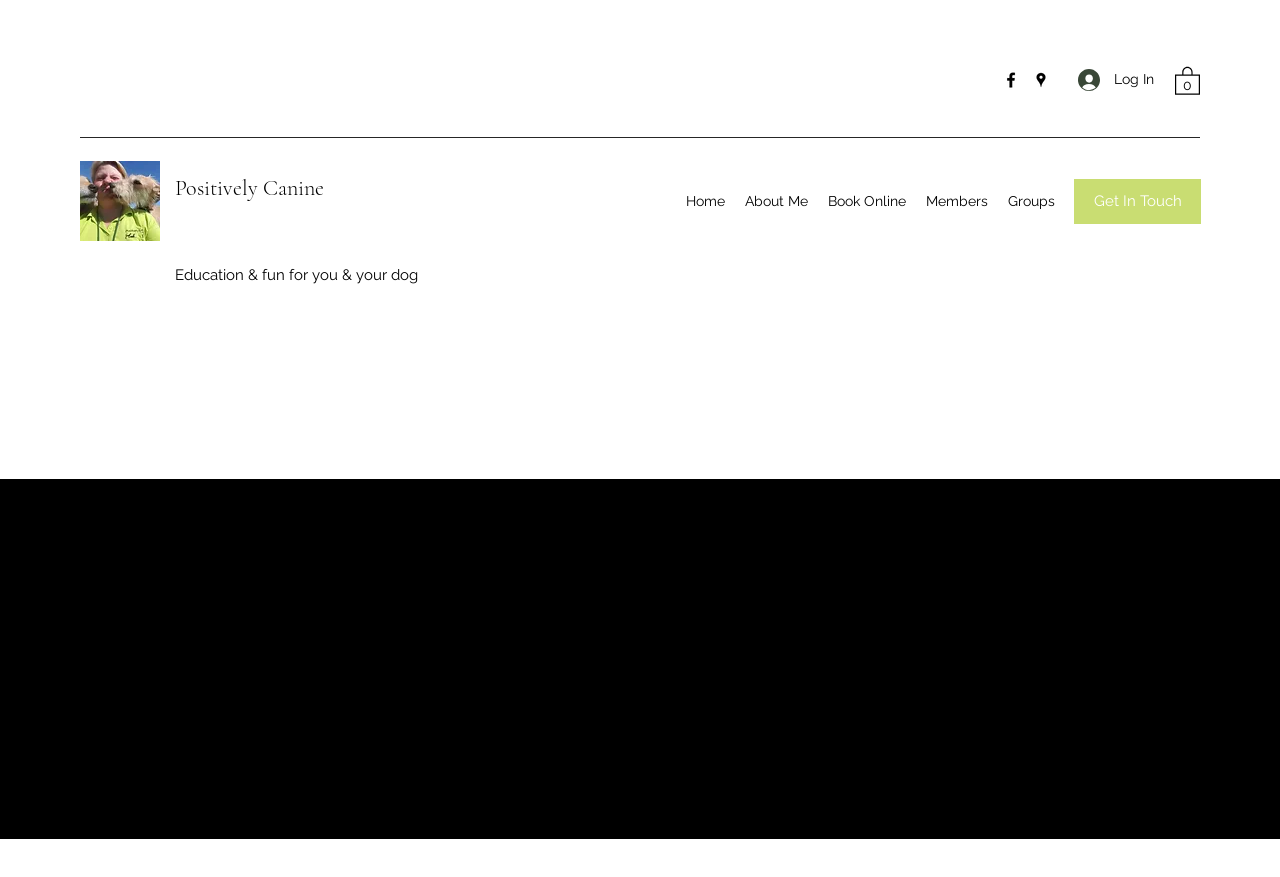Indicate the bounding box coordinates of the element that must be clicked to execute the instruction: "Log in to the website". The coordinates should be given as four float numbers between 0 and 1, i.e., [left, top, right, bottom].

[0.831, 0.07, 0.912, 0.112]